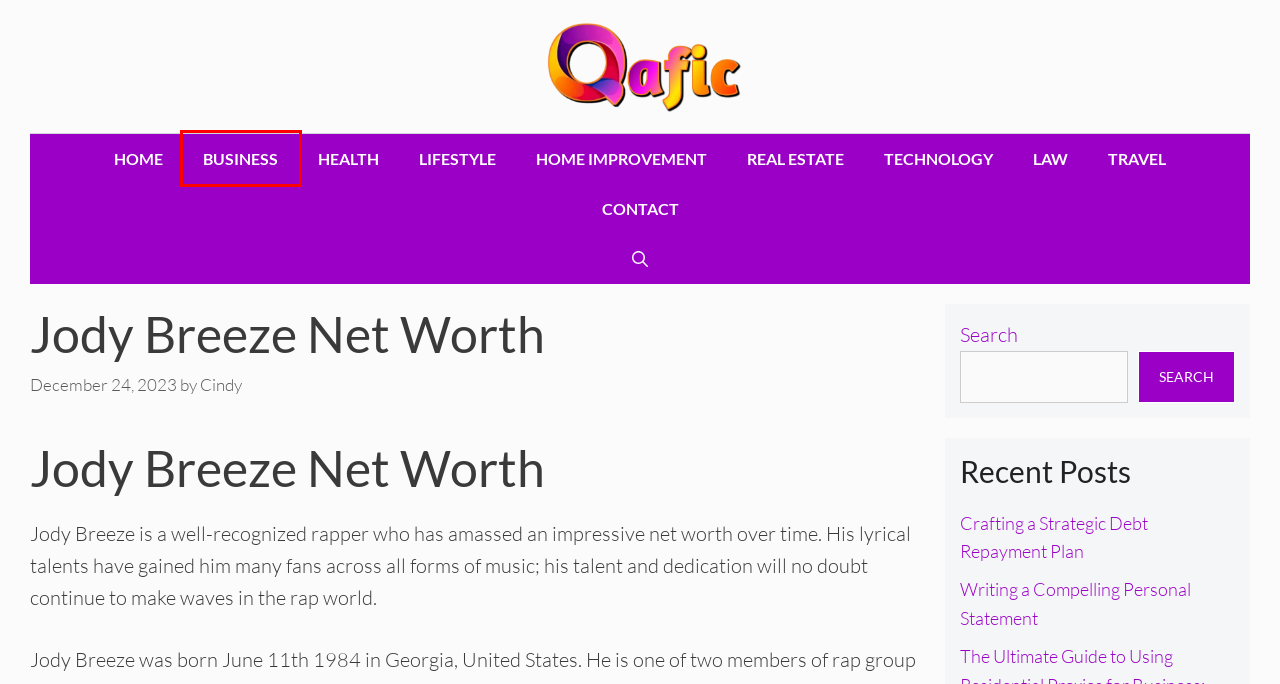You are provided with a screenshot of a webpage where a red rectangle bounding box surrounds an element. Choose the description that best matches the new webpage after clicking the element in the red bounding box. Here are the choices:
A. Law - Qafic
B. Crafting A Strategic Debt Repayment Plan - Qafic
C. Travel - Qafic
D. Business - Qafic
E. Writing A Compelling Personal Statement - Qafic
F. Technology - Qafic
G. Qafic - Get Latest Information From Around The Globe
H. Real Estate - Qafic

D